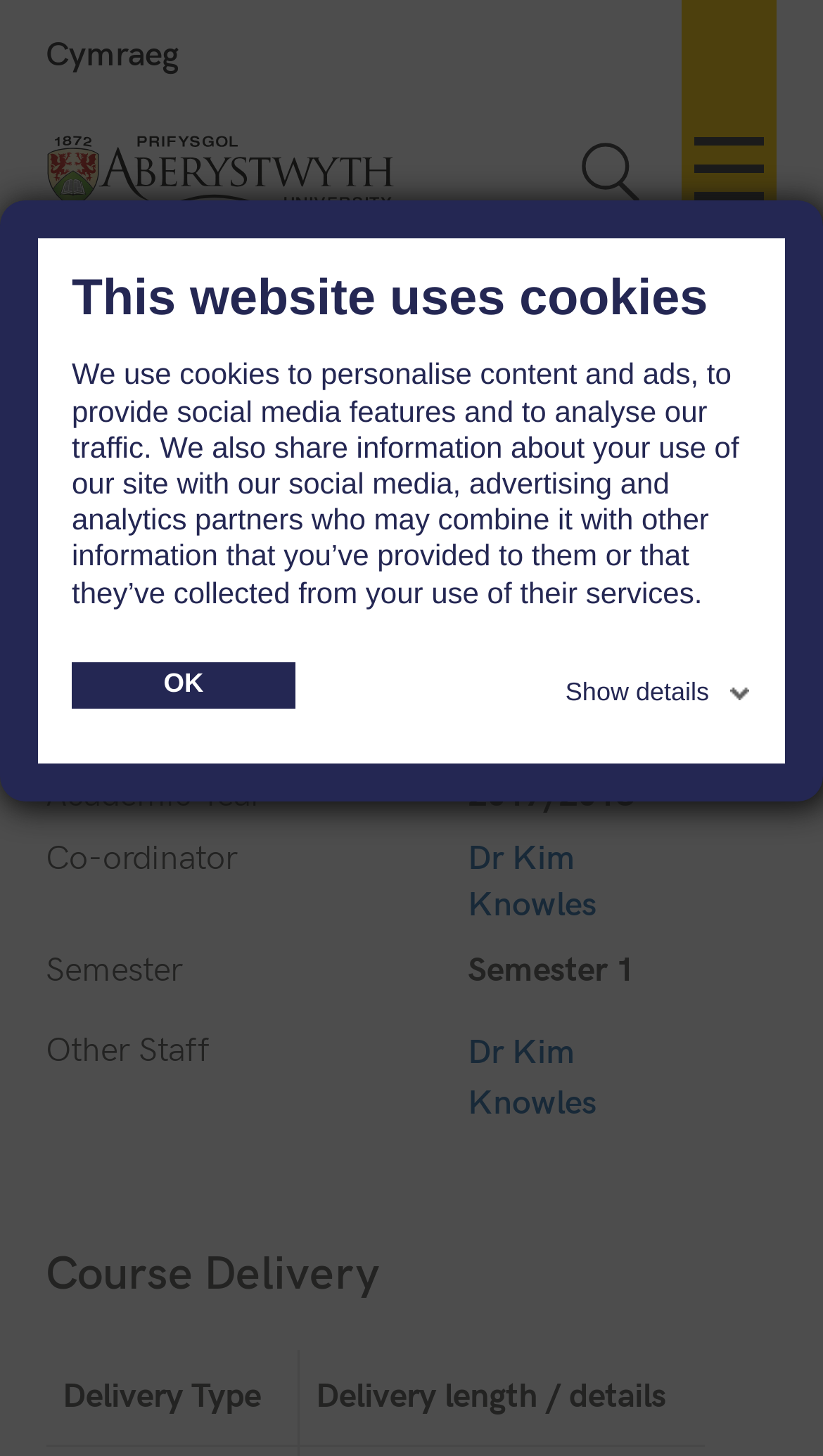Locate the bounding box coordinates of the element that should be clicked to fulfill the instruction: "Toggle menu".

[0.829, 0.0, 0.944, 0.151]